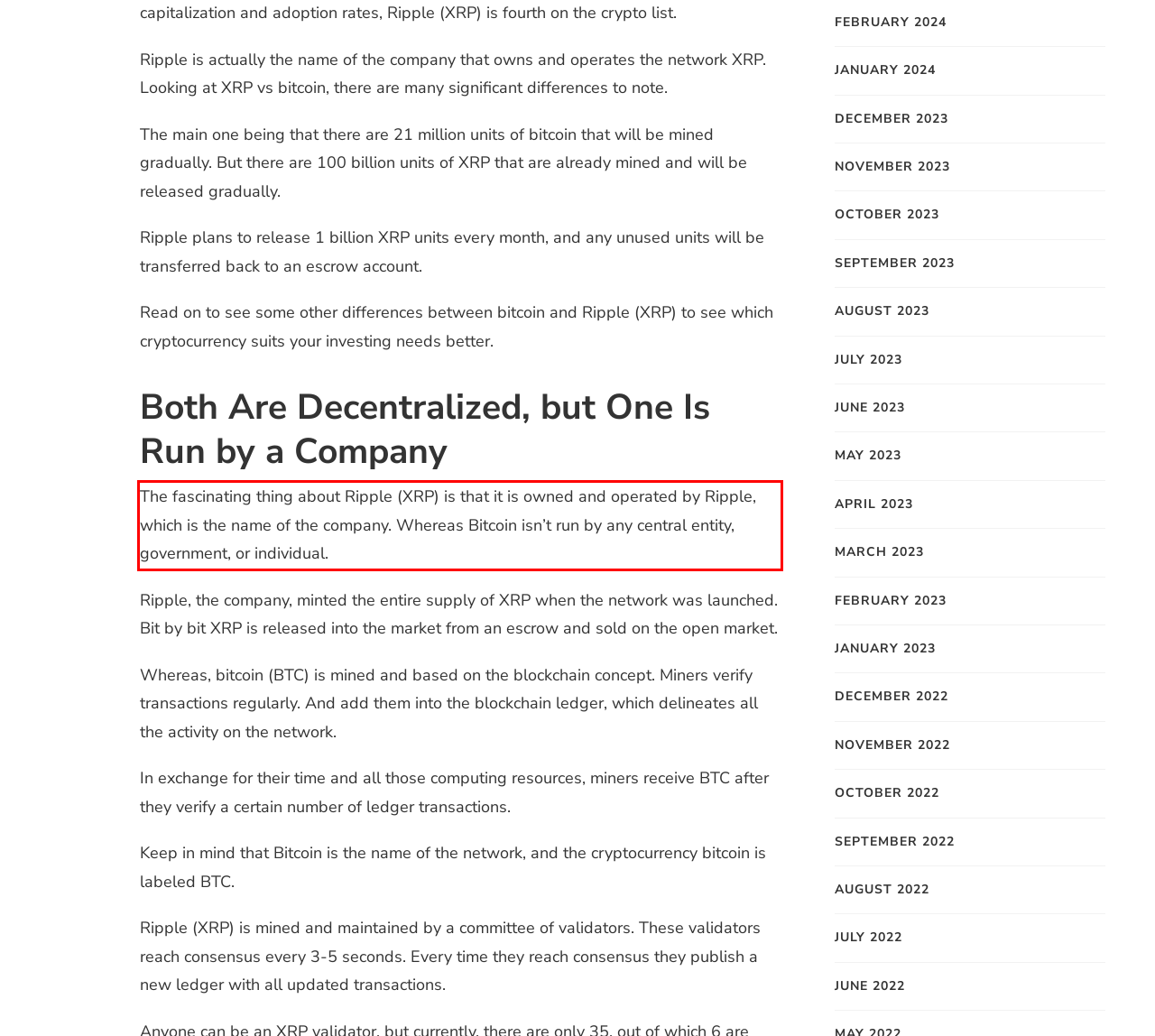Given the screenshot of a webpage, identify the red rectangle bounding box and recognize the text content inside it, generating the extracted text.

The fascinating thing about Ripple (XRP) is that it is owned and operated by Ripple, which is the name of the company. Whereas Bitcoin isn’t run by any central entity, government, or individual.